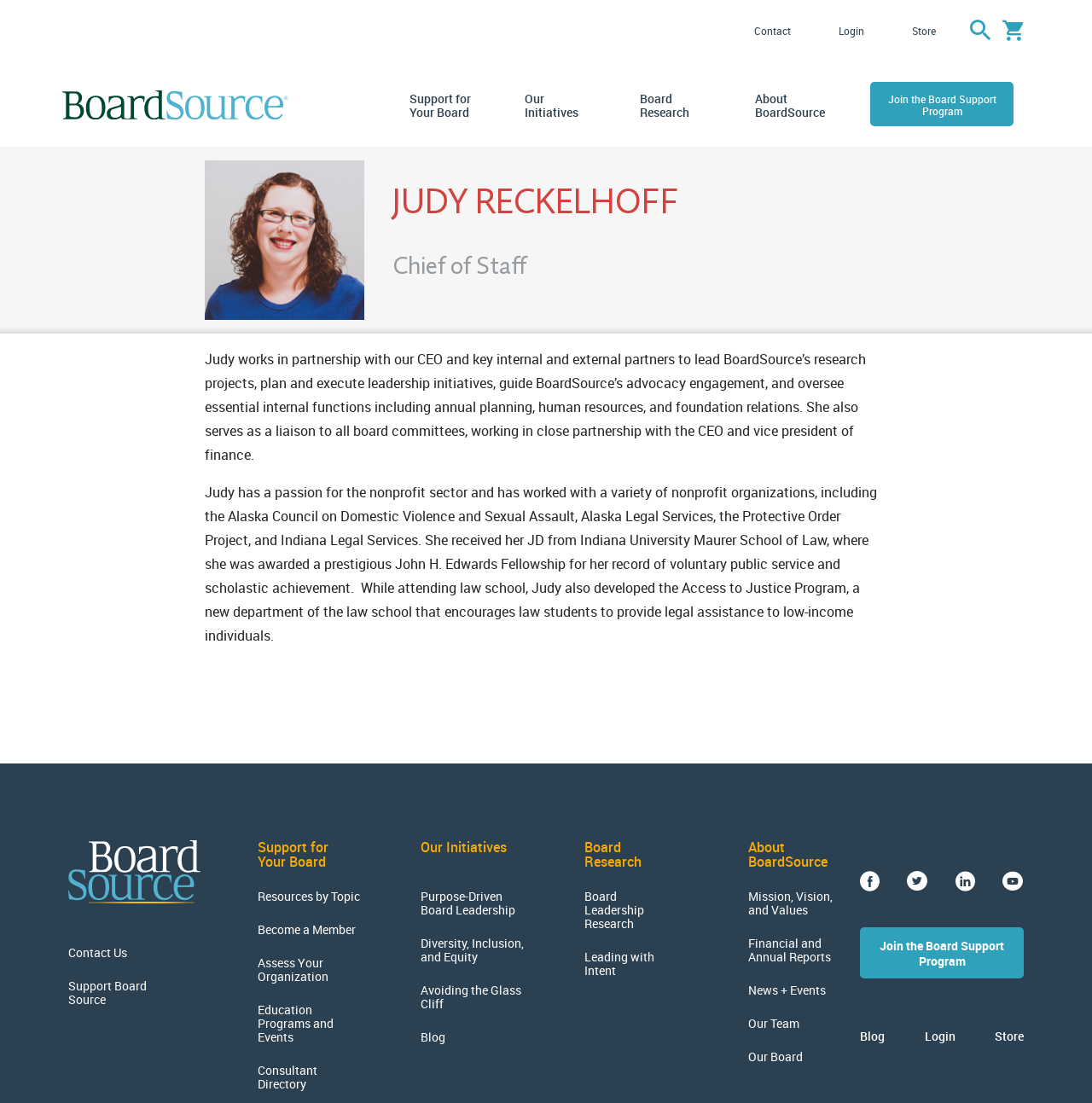Identify the bounding box coordinates for the region to click in order to carry out this instruction: "Read Judy's bio". Provide the coordinates using four float numbers between 0 and 1, formatted as [left, top, right, bottom].

[0.188, 0.317, 0.793, 0.421]